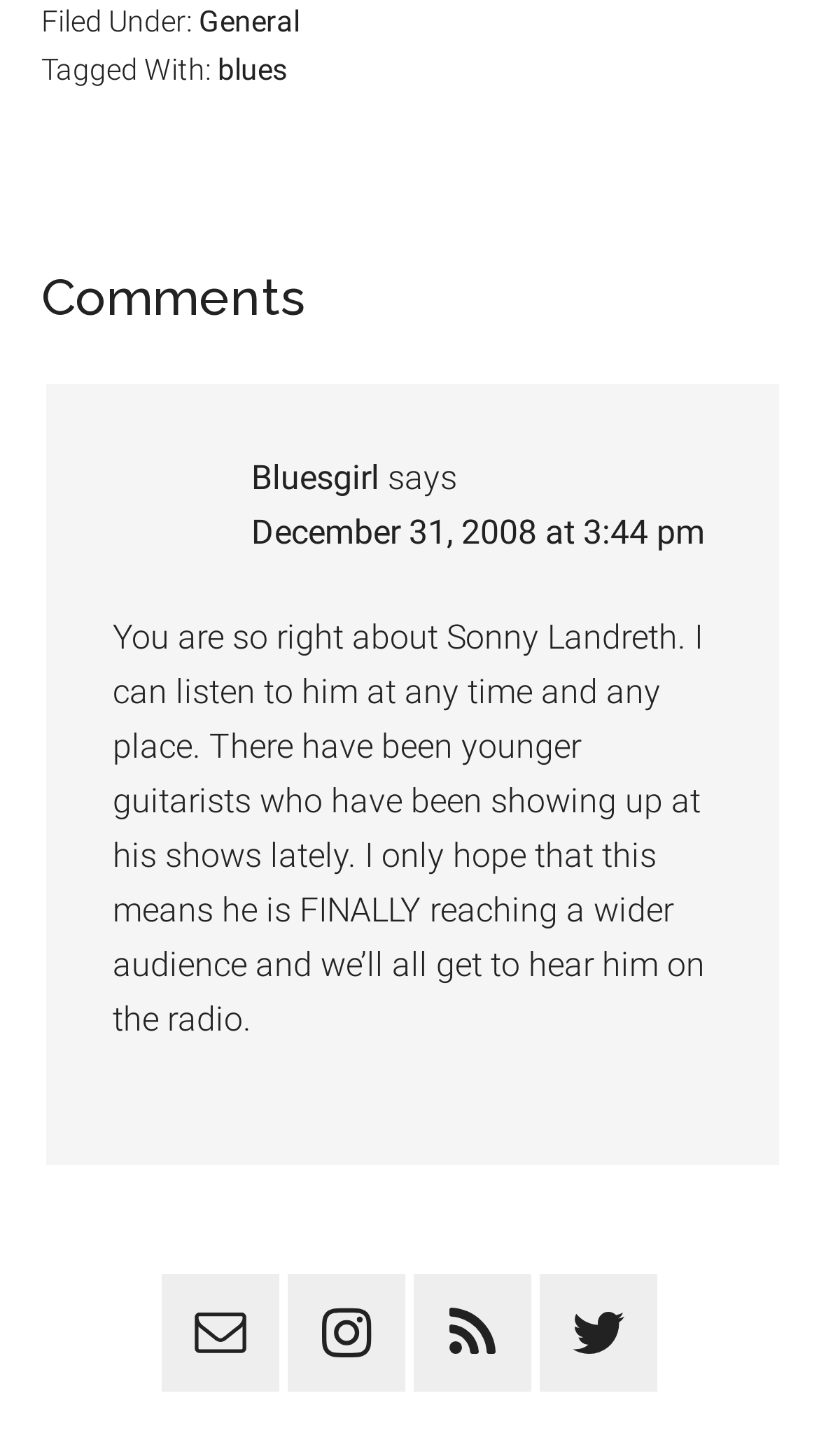Pinpoint the bounding box coordinates of the element you need to click to execute the following instruction: "Follow the author on Instagram". The bounding box should be represented by four float numbers between 0 and 1, in the format [left, top, right, bottom].

[0.351, 0.875, 0.495, 0.956]